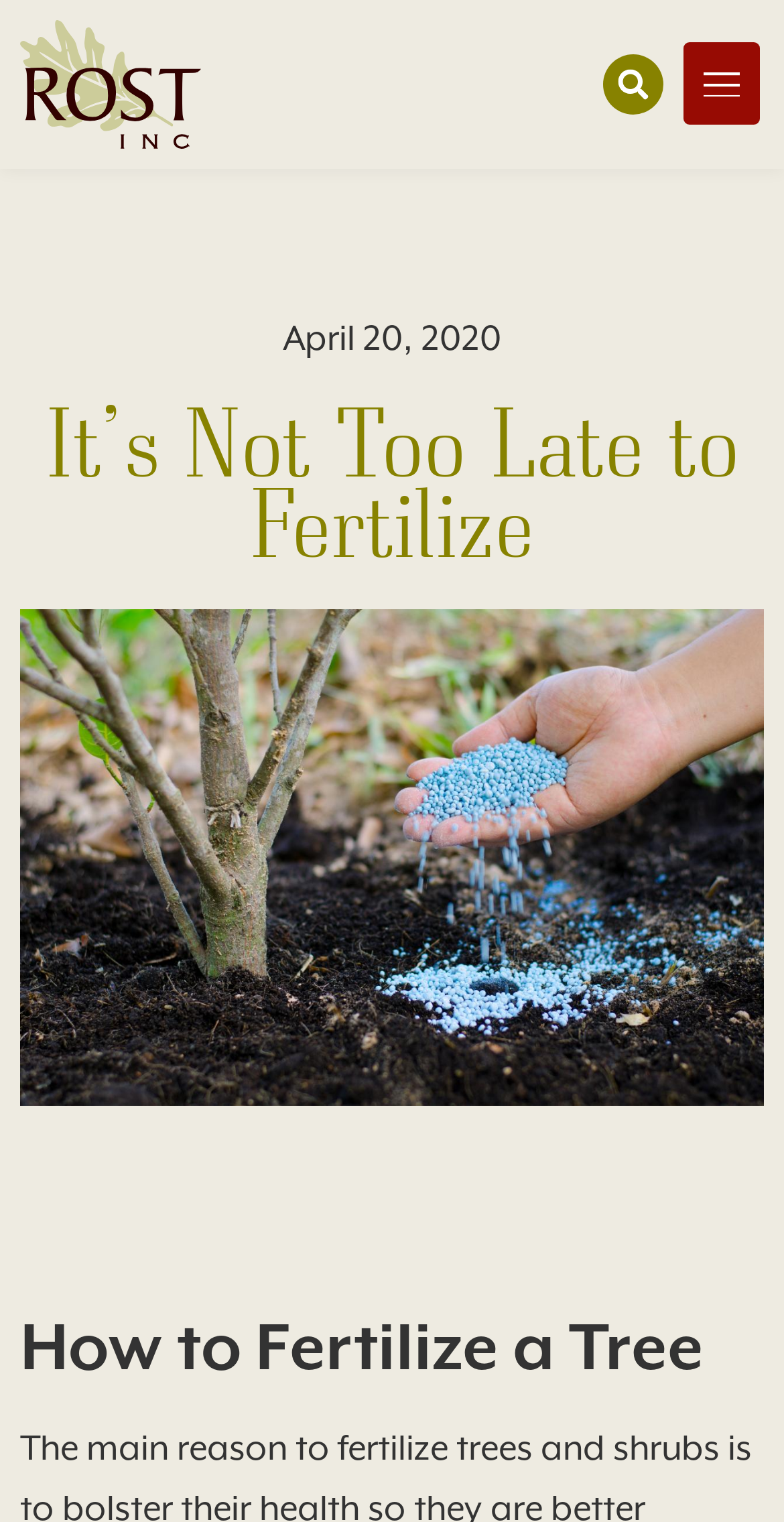What is the logo of Rost Landscaping?
From the details in the image, answer the question comprehensively.

I found the logo of Rost Landscaping by looking at the link element at the top-left corner of the webpage, which is located at coordinates [0.026, 0.013, 0.256, 0.097]. The OCR text of this element is 'Rost Landscaping logo with leaf', which indicates the logo of Rost Landscaping.